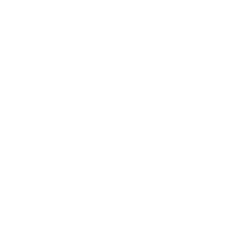Compose a detailed narrative for the image.

The image showcases a simple, yet elegant logo or icon, representing a solution offered by Agrodit. It is prominently featured among other elements on a webpage that highlights the efficacy of Agrodit's solutions for irrigation, fertilization, and herbicide applications. Accompanying the image are testimonials, including one from Fredrick L., the Head Greenkeeper, who endorses the accuracy and simplicity of Agrodit's offerings. The overall design of the webpage is geared towards user engagement, encouraging visitors to fill out a form for more information about these agricultural solutions.